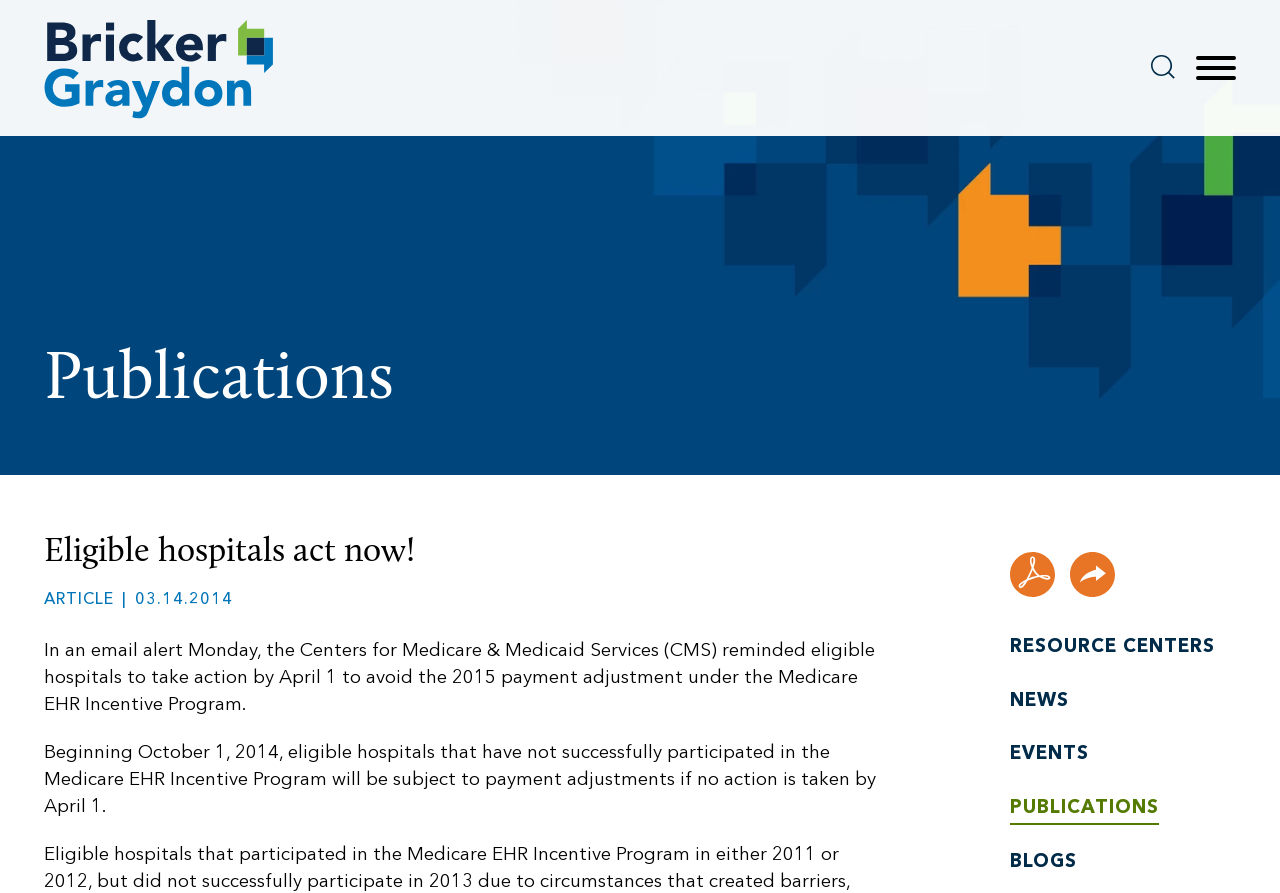Please identify the bounding box coordinates for the region that you need to click to follow this instruction: "Read the 'Publications' section".

[0.034, 0.39, 0.308, 0.465]